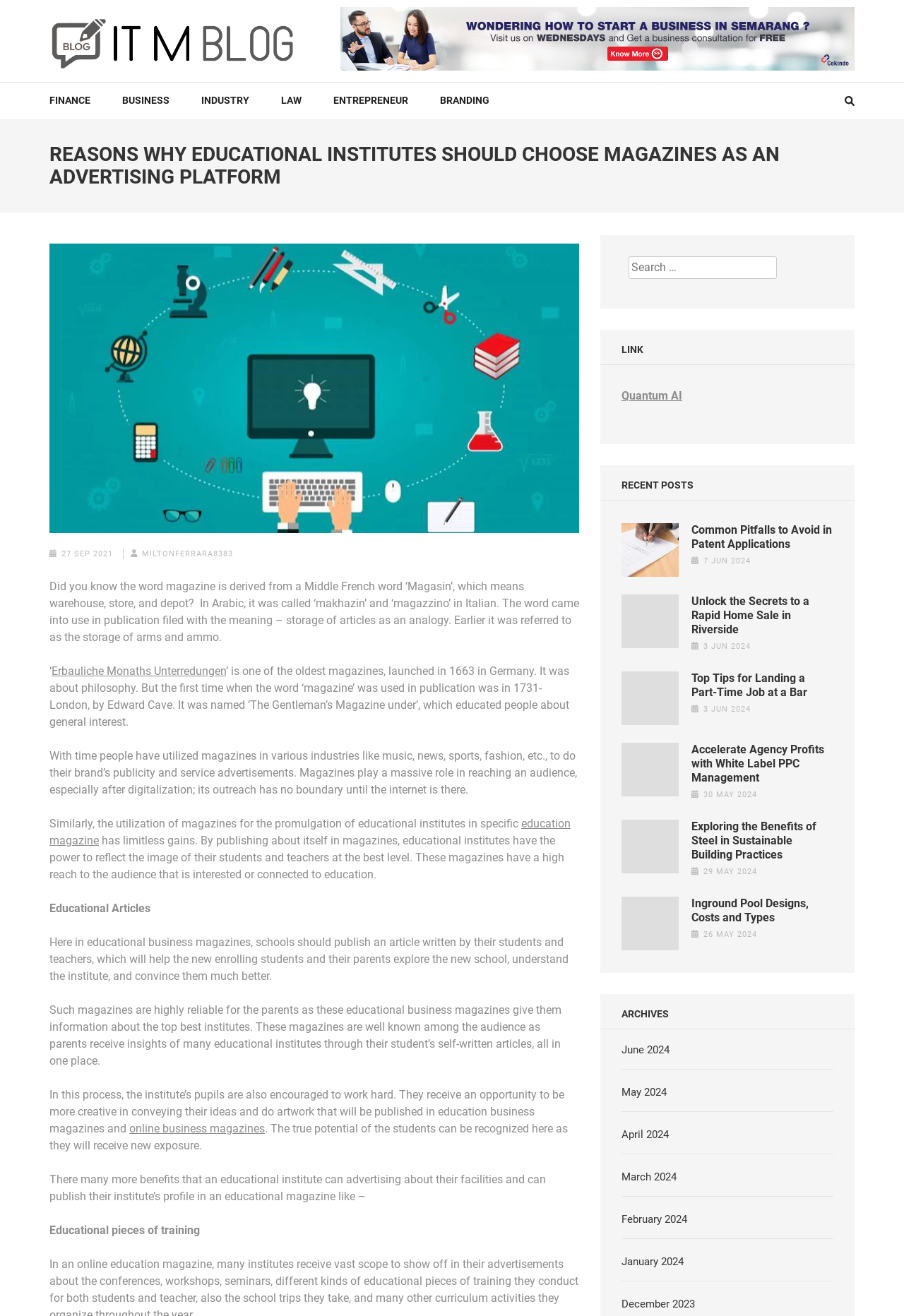What is the oldest magazine mentioned in the blog post?
Please provide a detailed and comprehensive answer to the question.

The blog post mentions that 'Erbauliche Monaths Unterredungen' is one of the oldest magazines, launched in 1663 in Germany, and it was about philosophy.